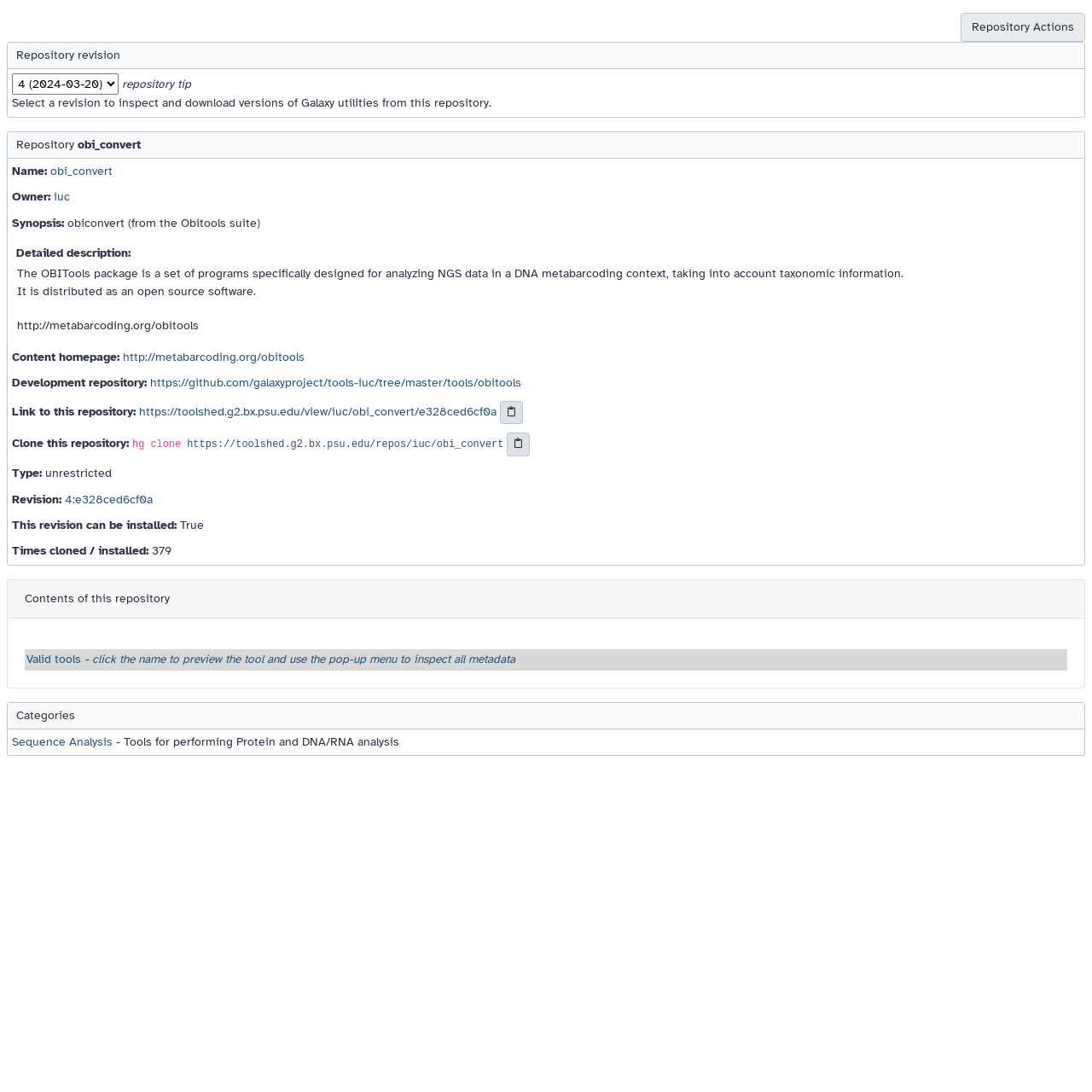Identify the bounding box for the given UI element using the description provided. Coordinates should be in the format (top-left x, top-left y, bottom-right x, bottom-right y) and must be between 0 and 1. Here is the description: aria-label="Share on facebook"

None